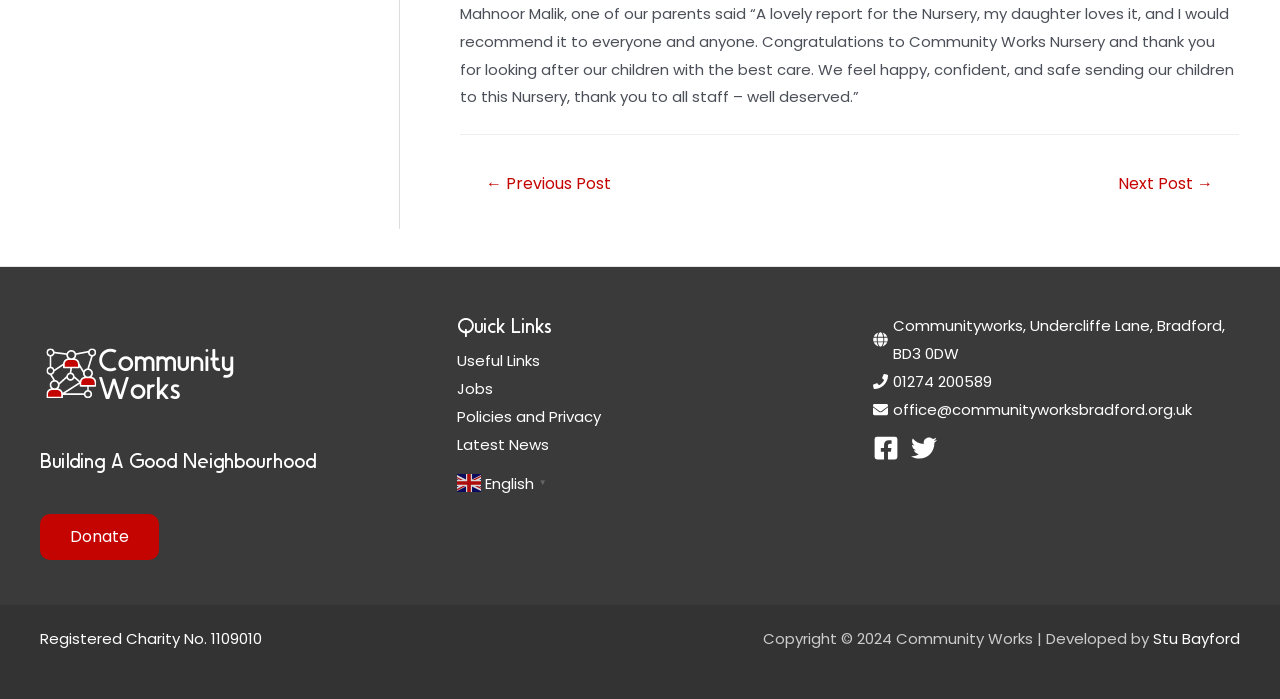For the element described, predict the bounding box coordinates as (top-left x, top-left y, bottom-right x, bottom-right y). All values should be between 0 and 1. Element description: Stu Bayford

[0.901, 0.899, 0.969, 0.929]